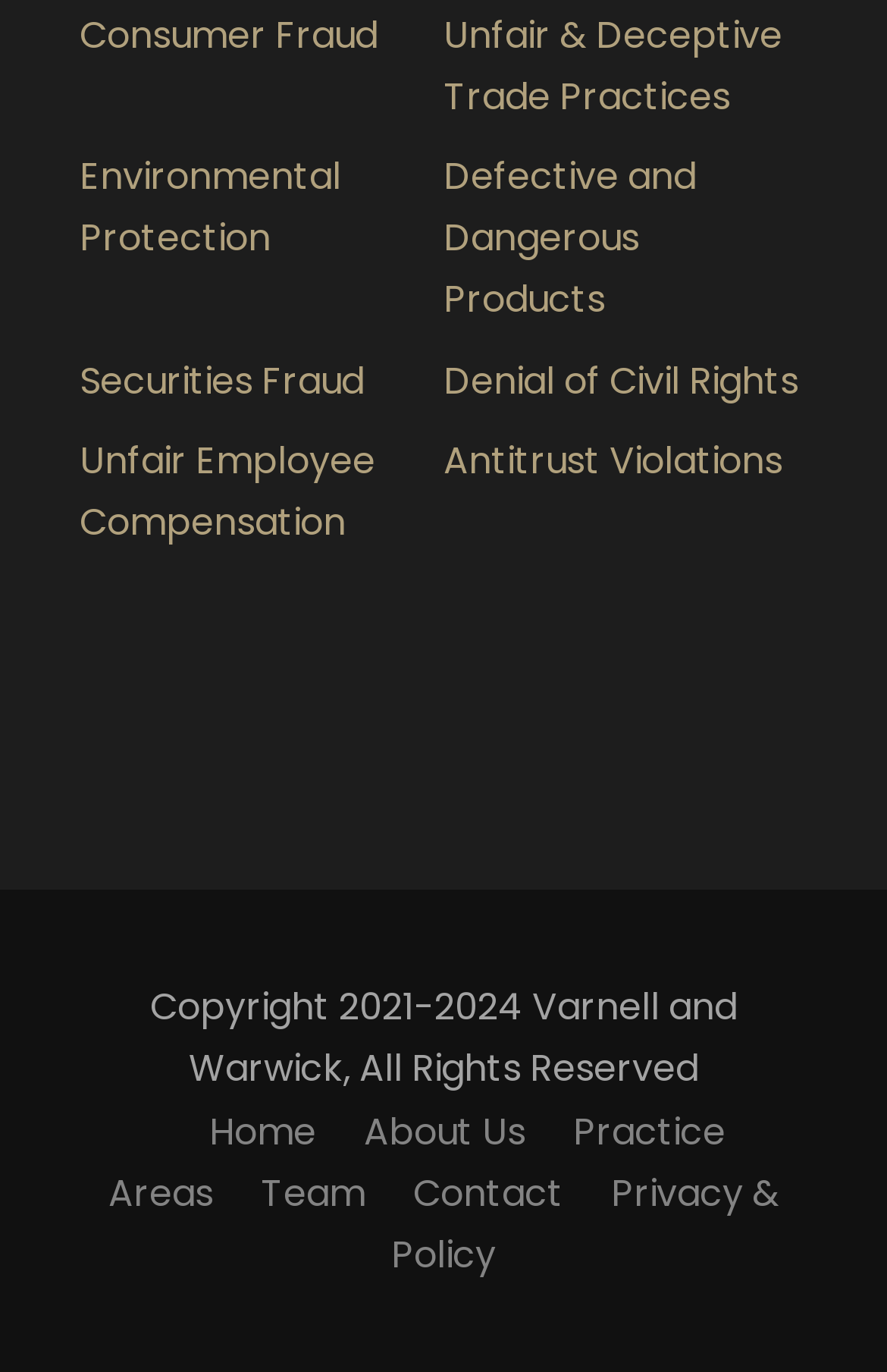Select the bounding box coordinates of the element I need to click to carry out the following instruction: "Contact the team".

[0.465, 0.85, 0.635, 0.888]